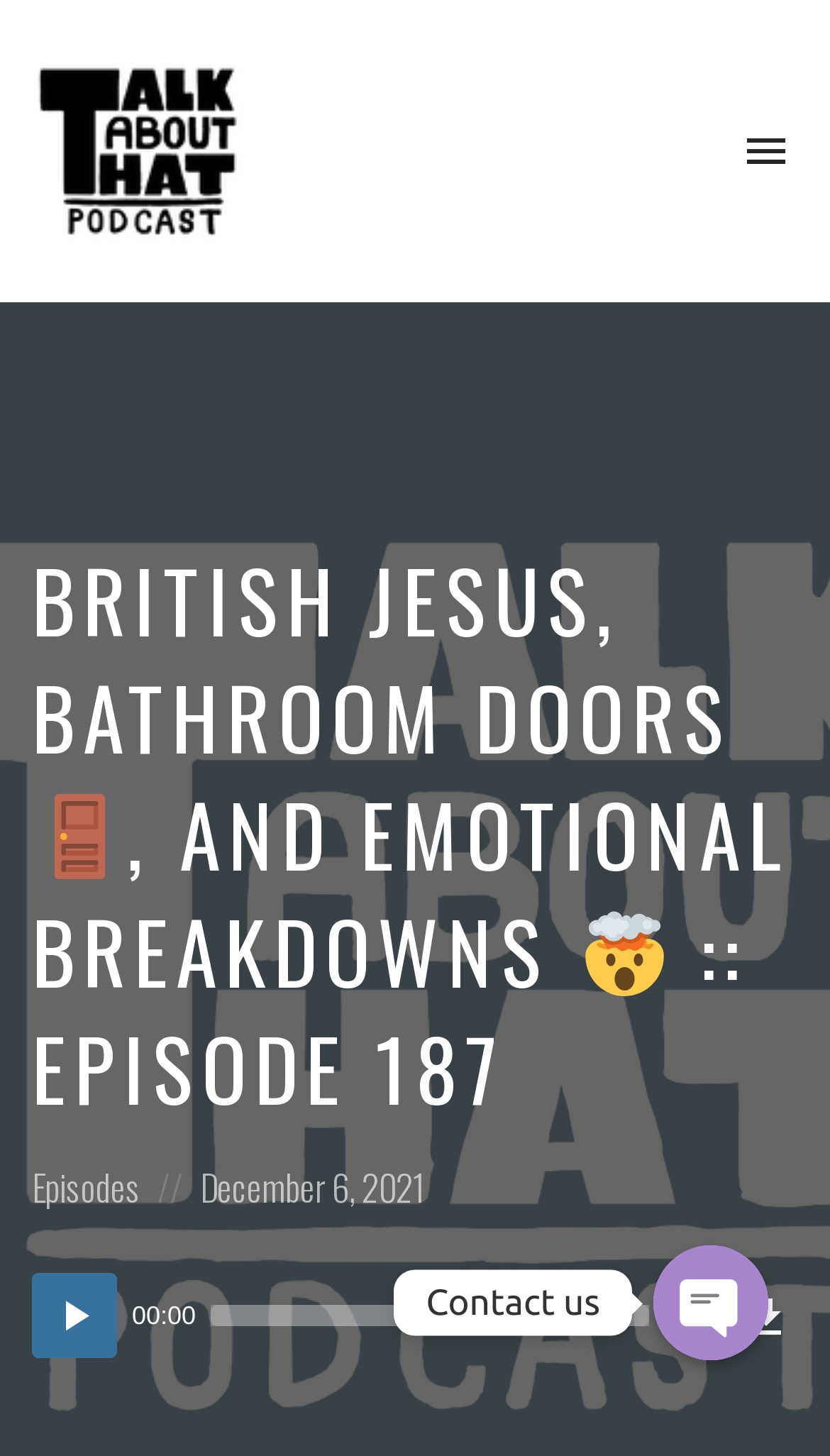Please specify the bounding box coordinates of the region to click in order to perform the following instruction: "Play the audio".

[0.038, 0.875, 0.141, 0.933]